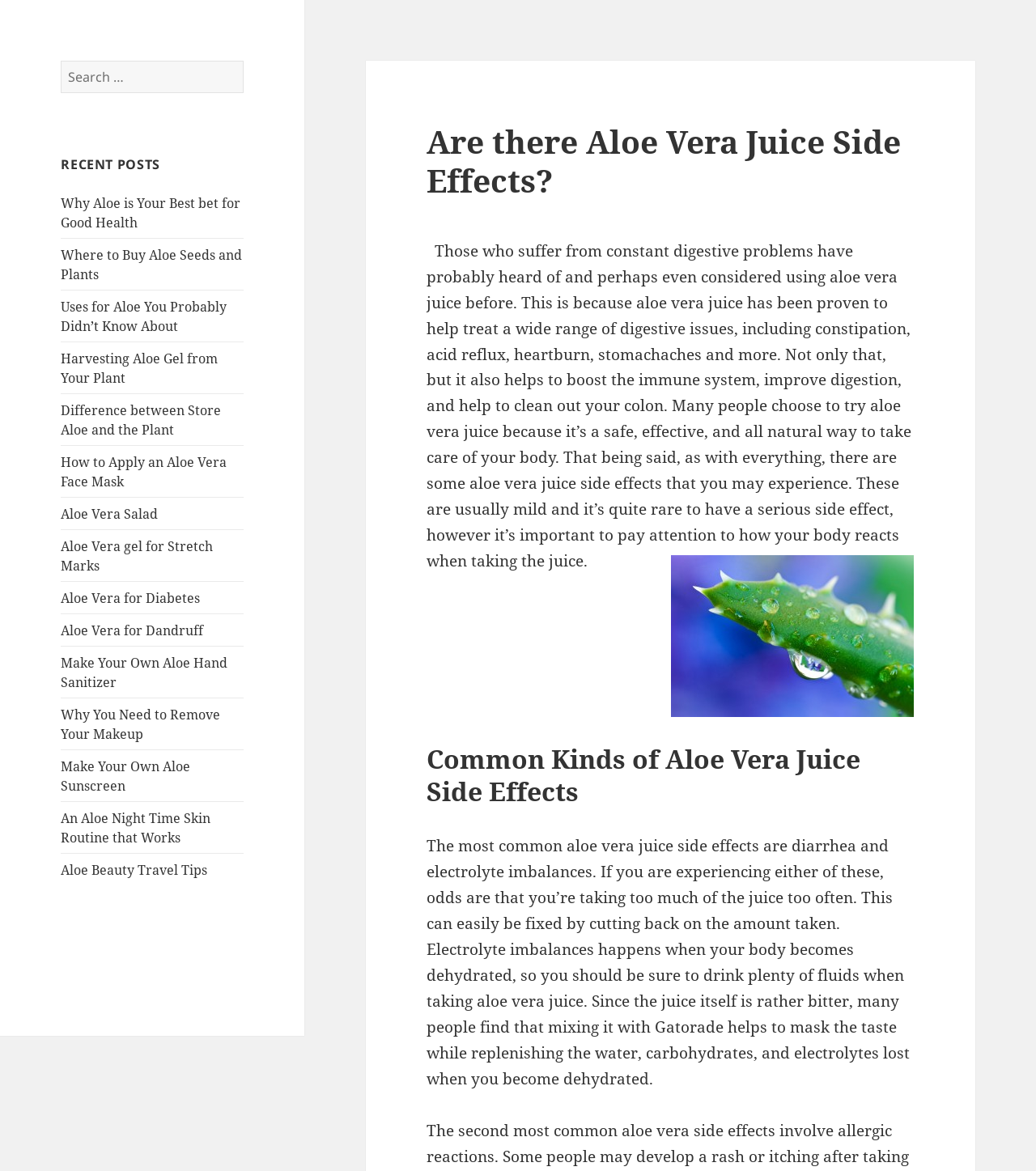Identify and provide the main heading of the webpage.

Are there Aloe Vera Juice Side Effects?